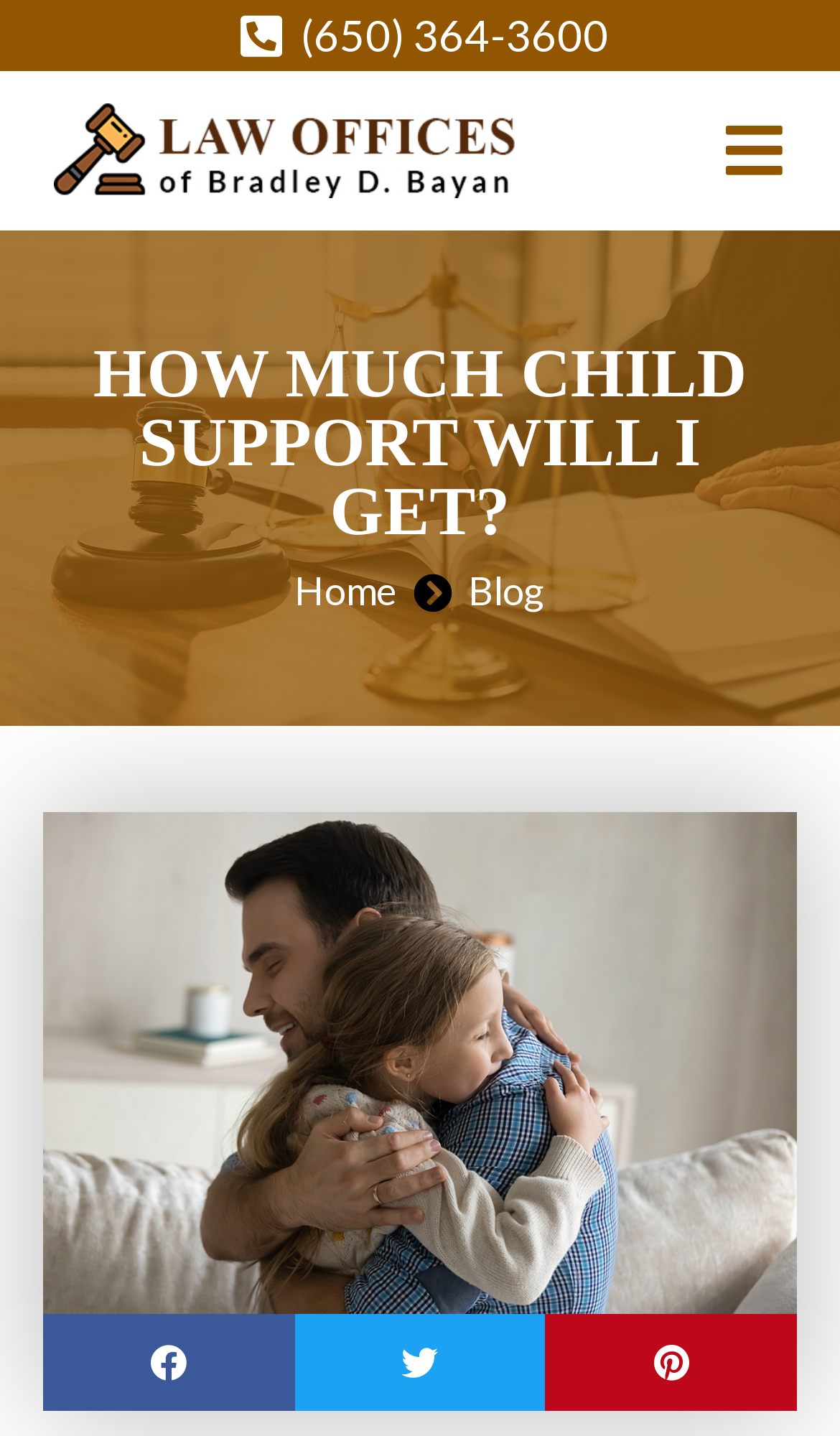Please answer the following query using a single word or phrase: 
What are the navigation links on the webpage?

Home, Blog